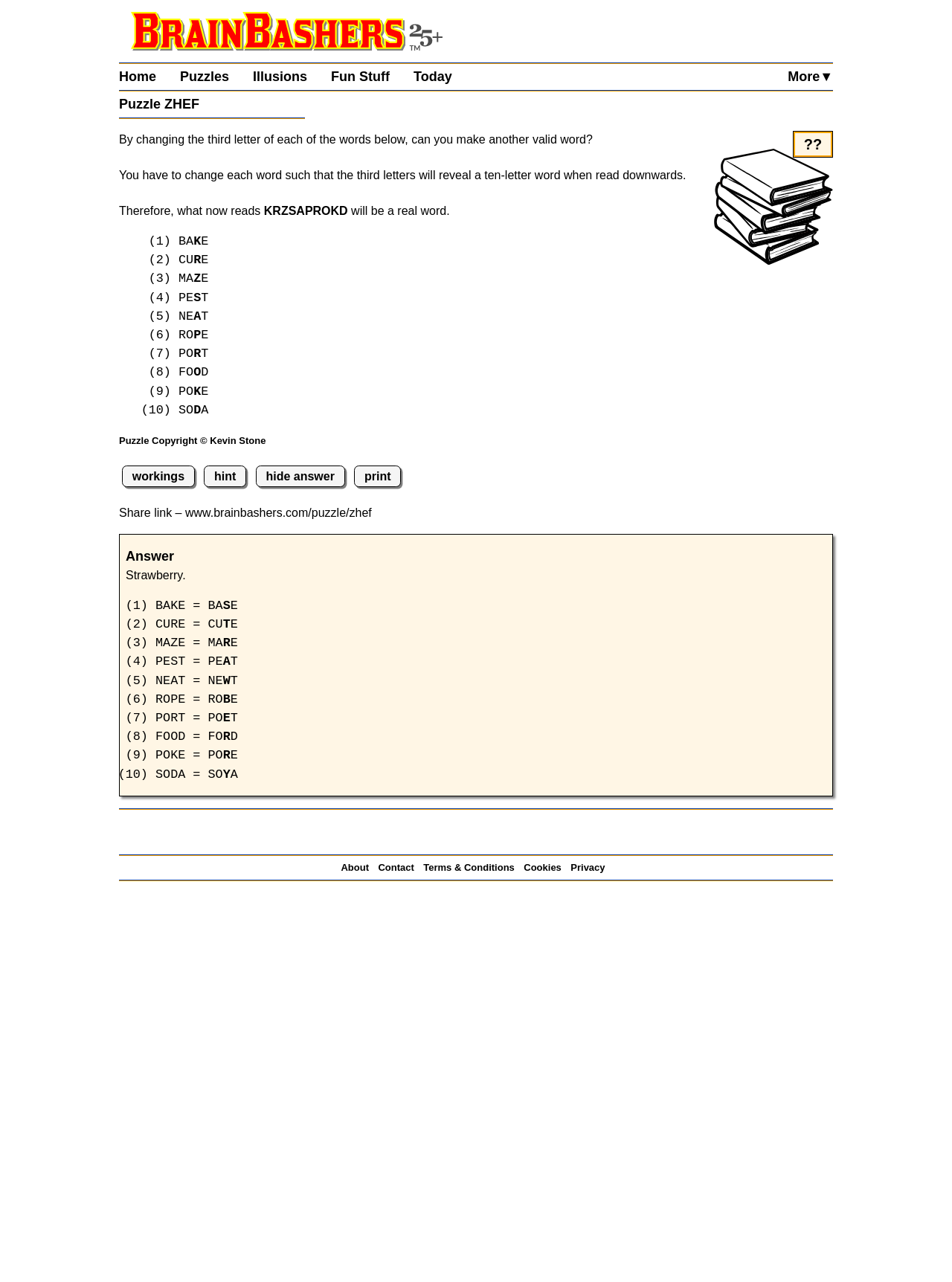Describe the webpage meticulously, covering all significant aspects.

The webpage is a puzzle page from BrainBashers, a website that offers brain teasers, riddles, and other puzzles. At the top of the page, there is a navigation menu with links to "About BrainBashers", "Home", "Puzzles", "Illusions", "Fun Stuff", "Today", and "More". Below the navigation menu, there is a heading that reads "Puzzle ZHEF".

The main content of the page is a puzzle that asks the user to change the third letter of each of the given words to form a new valid word. The puzzle is presented in a series of steps, with each step explaining the rules and providing examples. The words to be changed are listed in a numbered list, with each word accompanied by its corresponding third letter.

Below the puzzle, there are links to "Puzzle Copyright", "workings", "hint", "hide answer", and "print". There is also a section that allows users to share the puzzle link.

At the bottom of the page, there is an answer section that provides the solution to the puzzle. The answer is "Strawberry". Below the answer, there is a list that explains how each of the original words can be changed to form a new valid word.

Throughout the page, there are various separators and horizontal lines that separate the different sections of the content. There are no images on the page, but there are several links and interactive elements that allow users to engage with the puzzle and its solution.